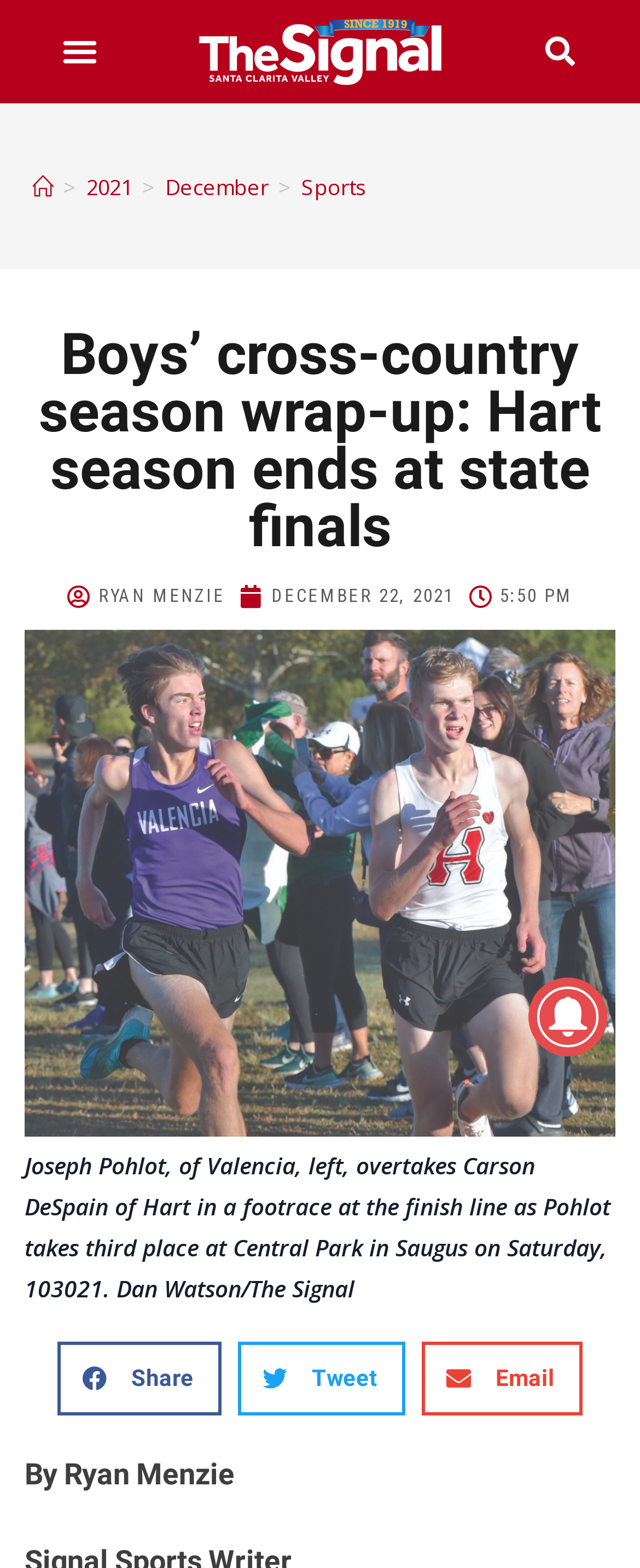Using the description: "Ryan Menzie", identify the bounding box of the corresponding UI element in the screenshot.

[0.105, 0.37, 0.352, 0.391]